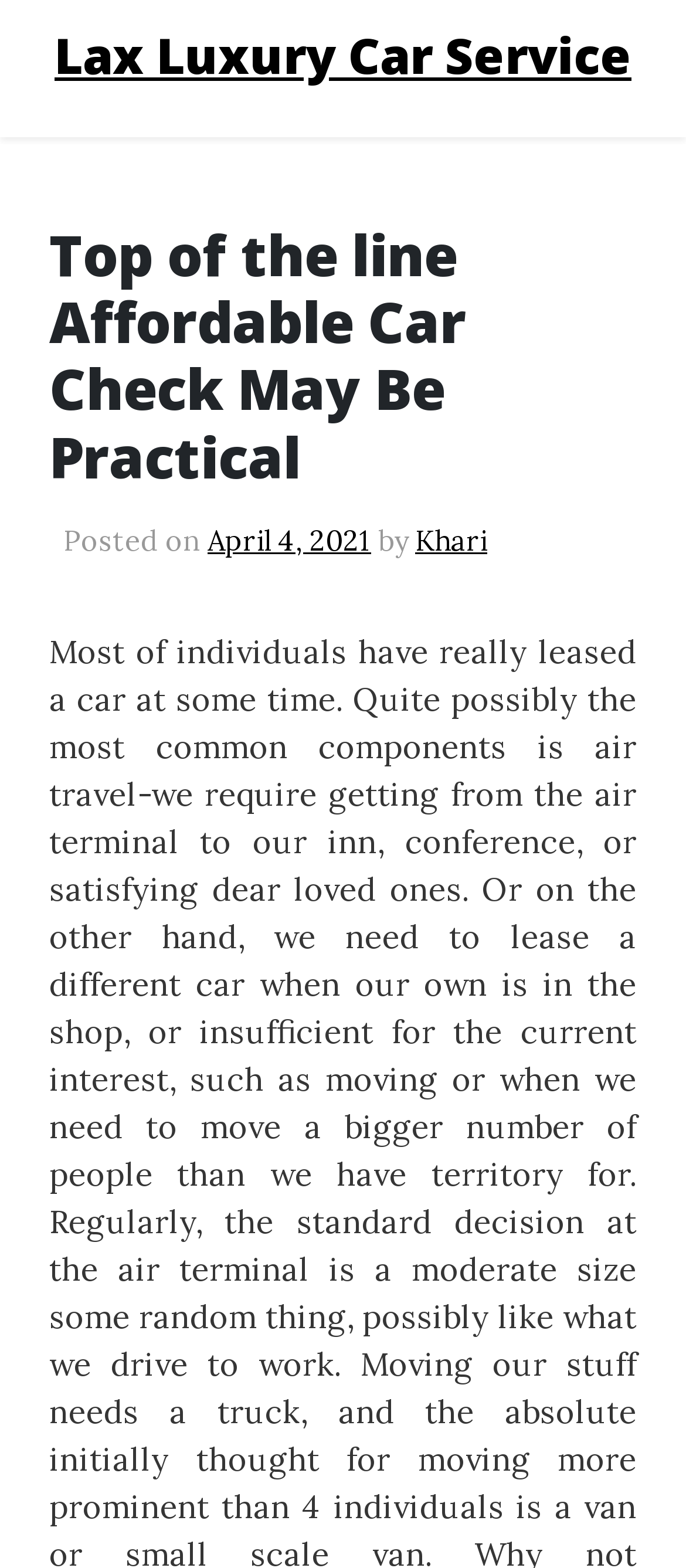Locate the bounding box of the UI element with the following description: "Lax Luxury Car Service".

[0.079, 0.013, 0.921, 0.056]